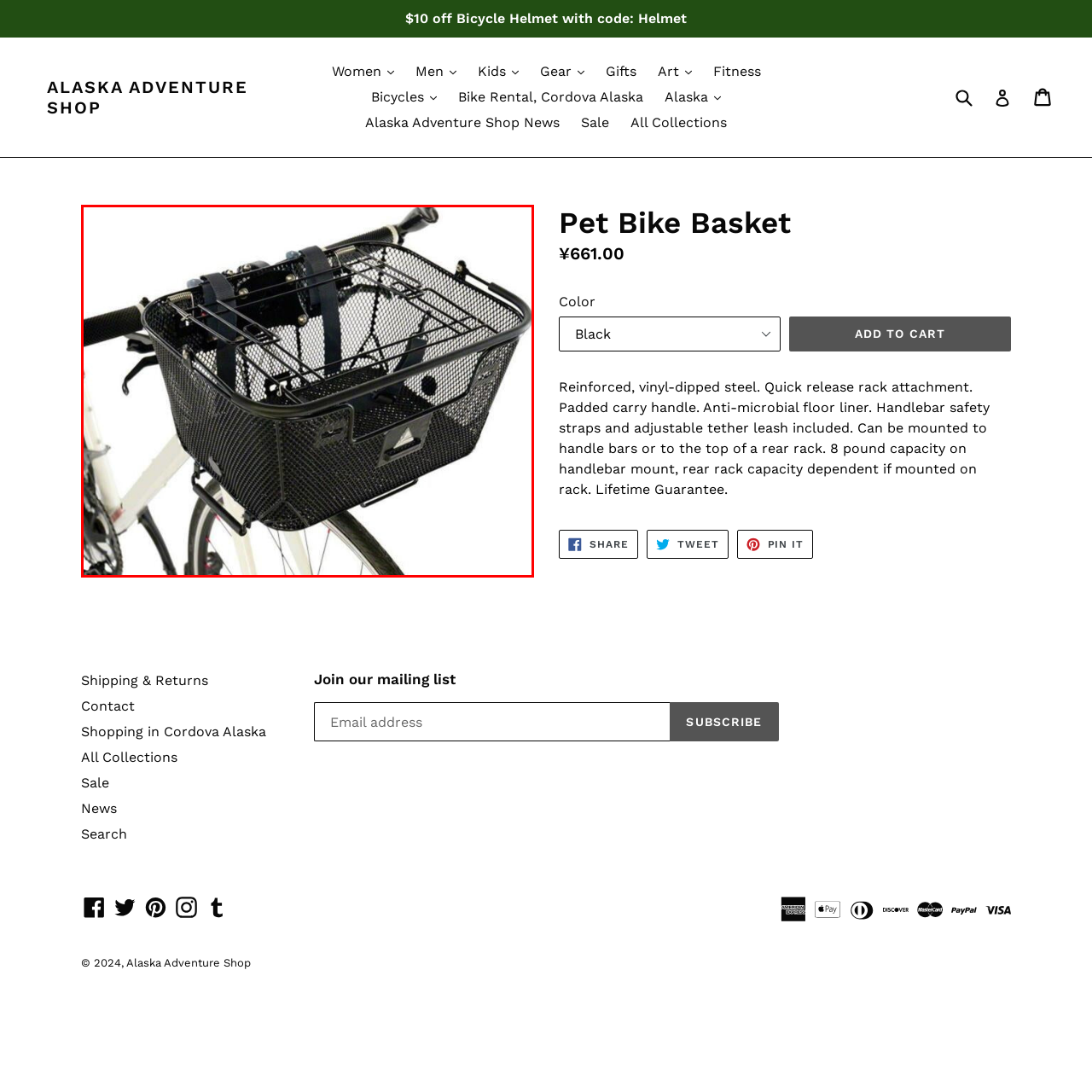What is the maximum weight capacity of the basket? Focus on the image highlighted by the red bounding box and respond with a single word or a brief phrase.

8 pounds